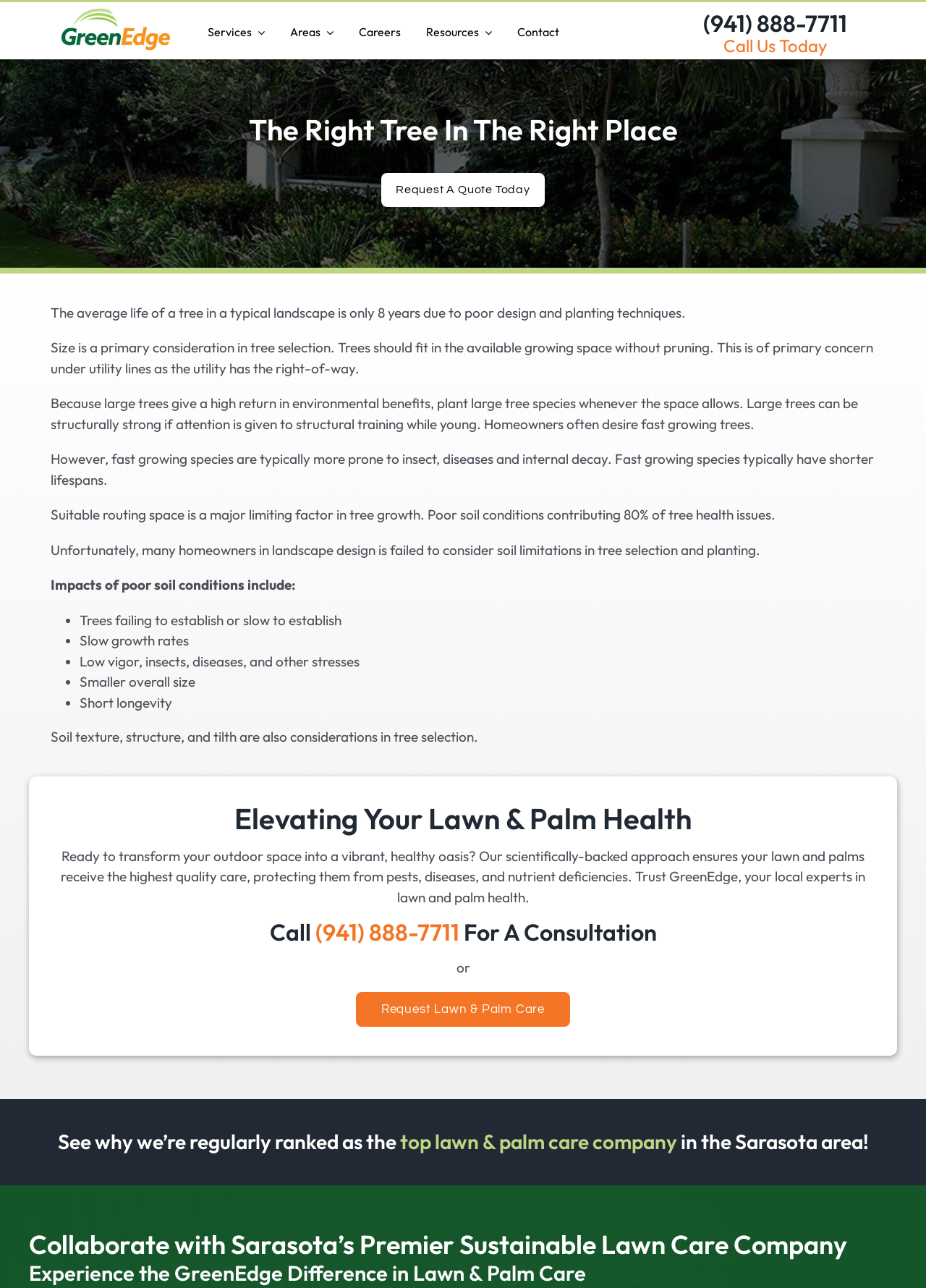What is the phone number to call for a consultation?
Provide an in-depth answer to the question, covering all aspects.

The phone number can be found in the 'Call (941) 888-7711 For A Consultation' section, which is a heading element, and also in the 'Call Us Today' section, which is a static text element.